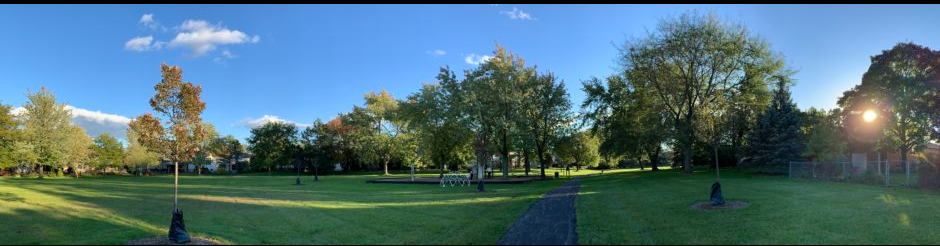What time of day is depicted in the image?
Kindly offer a detailed explanation using the data available in the image.

The caption states that the soft glow of the late afternoon sun casts a warm light, enhancing the natural beauty of the landscape, which suggests that the image is taken during the late afternoon.